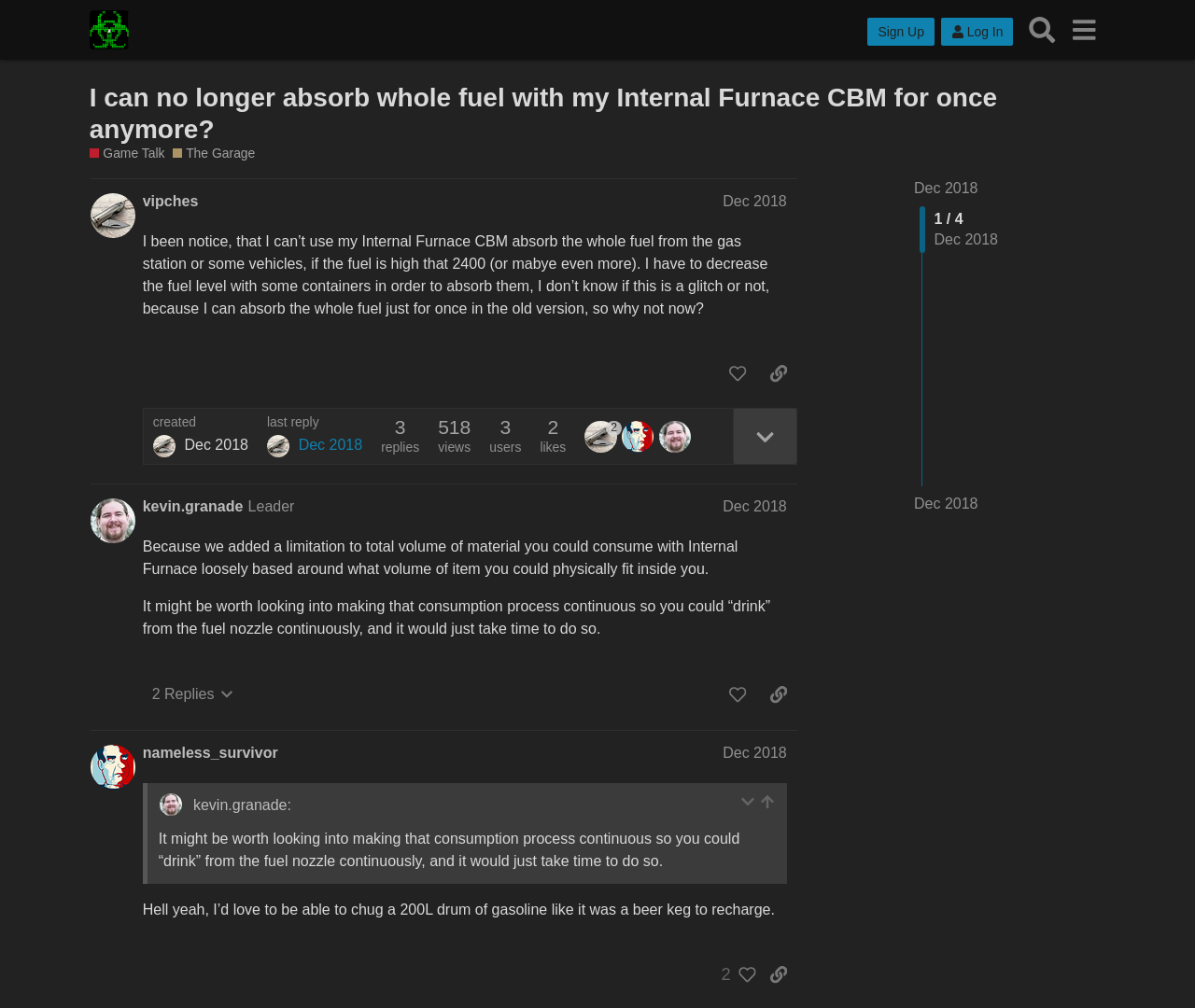Please locate the bounding box coordinates of the region I need to click to follow this instruction: "View the post by vipches".

[0.076, 0.177, 0.752, 0.48]